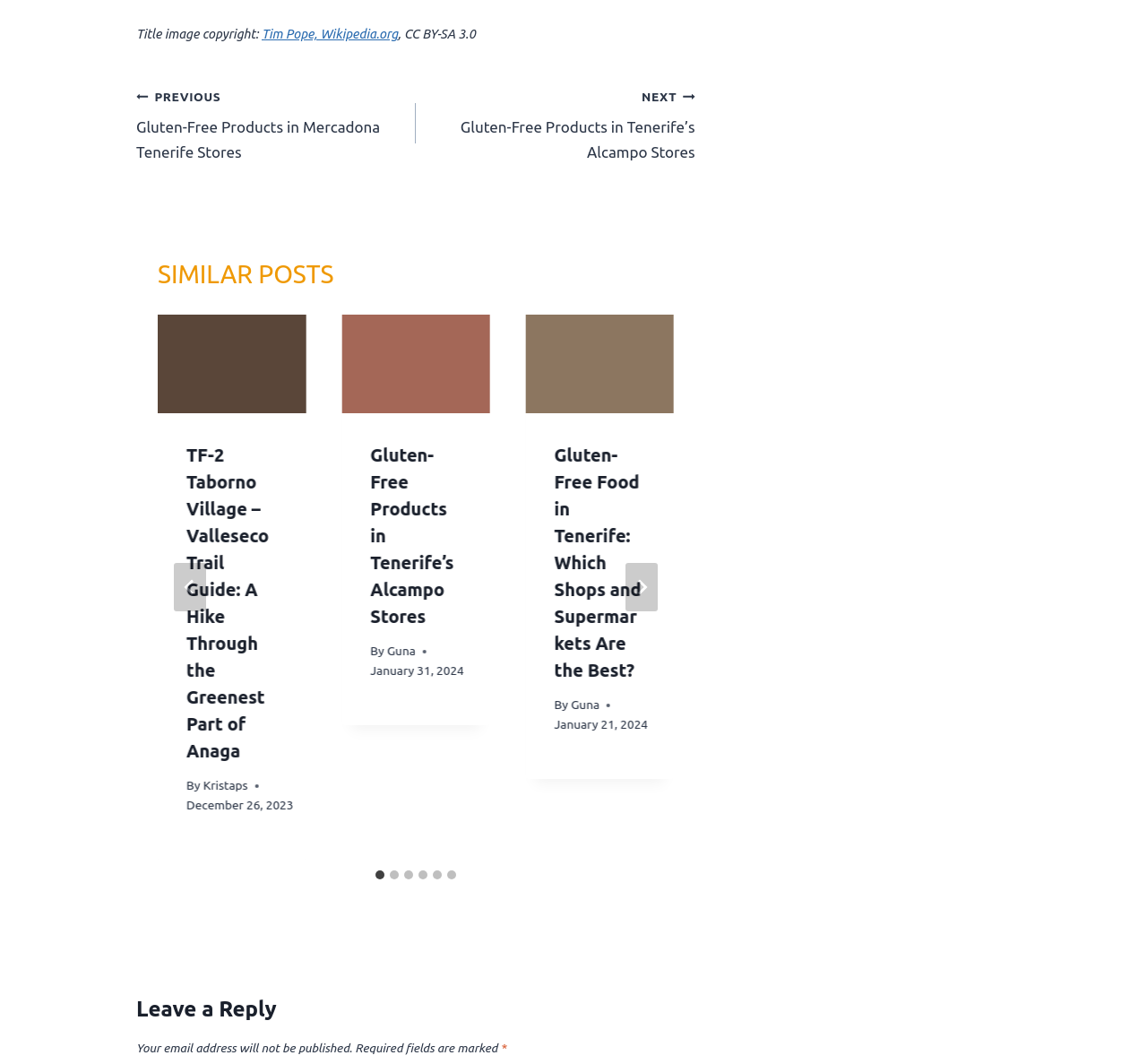Given the element description "Tim Pope, Wikipedia.org" in the screenshot, predict the bounding box coordinates of that UI element.

[0.228, 0.025, 0.347, 0.039]